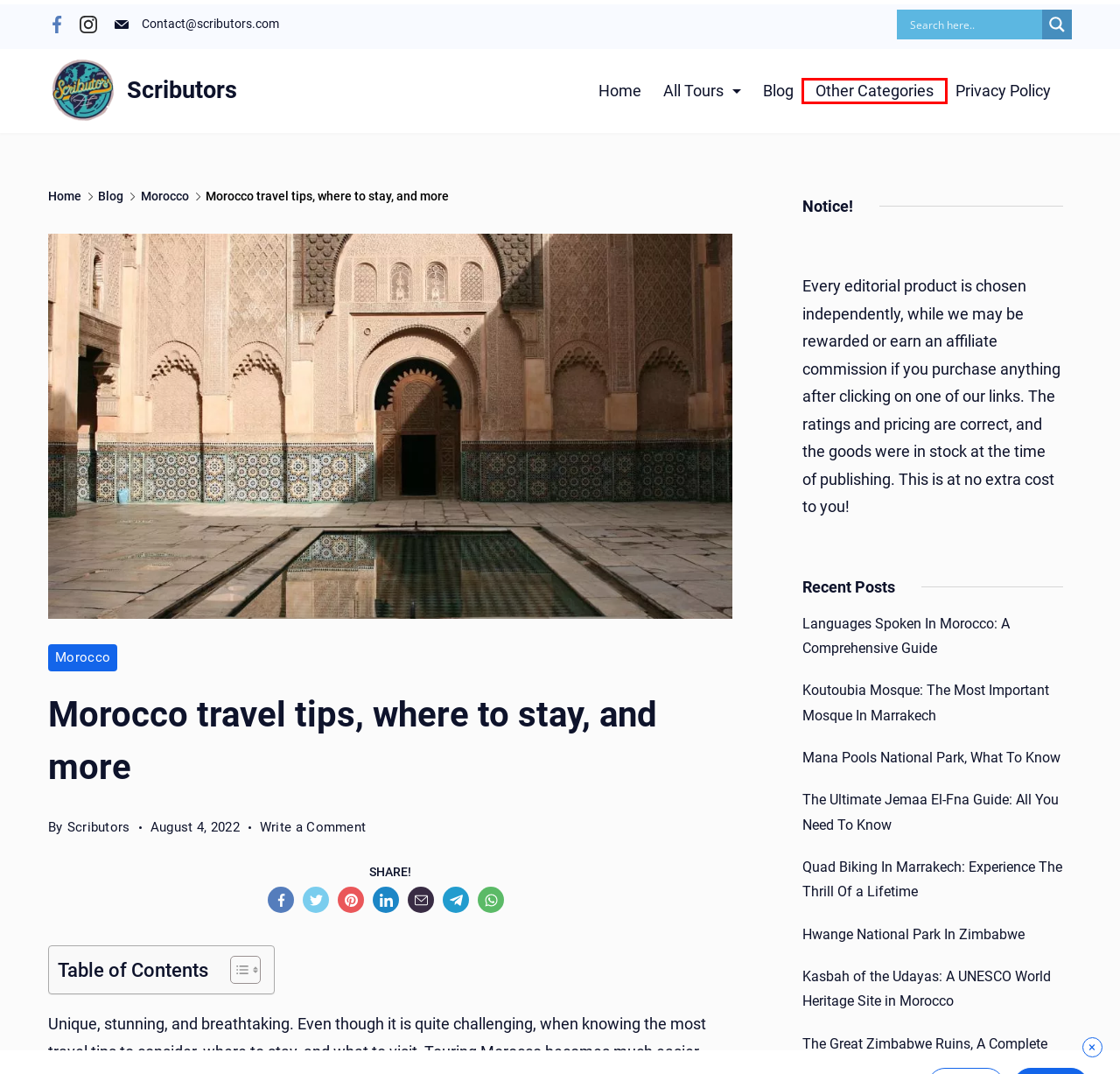You are provided with a screenshot of a webpage containing a red rectangle bounding box. Identify the webpage description that best matches the new webpage after the element in the bounding box is clicked. Here are the potential descriptions:
A. Other Archives - Scributors
B. The Ultimate Jemaa El-Fna Guide: All You Need To Know - Scributors
C. Koutoubia Mosque: The Most Important Mosque In Marrakech - Scributors
D. Languages Spoken In Morocco: A Comprehensive Guide - Scributors
E. Kasbah of the Udayas: A UNESCO World Heritage Site in Morocco - Scributors
F. Quad Biking In Marrakech: Experience The Thrill Of a Lifetime - Scributors
G. Privacy Policy - Scributors
H. Scributors, Author at Scributors

A